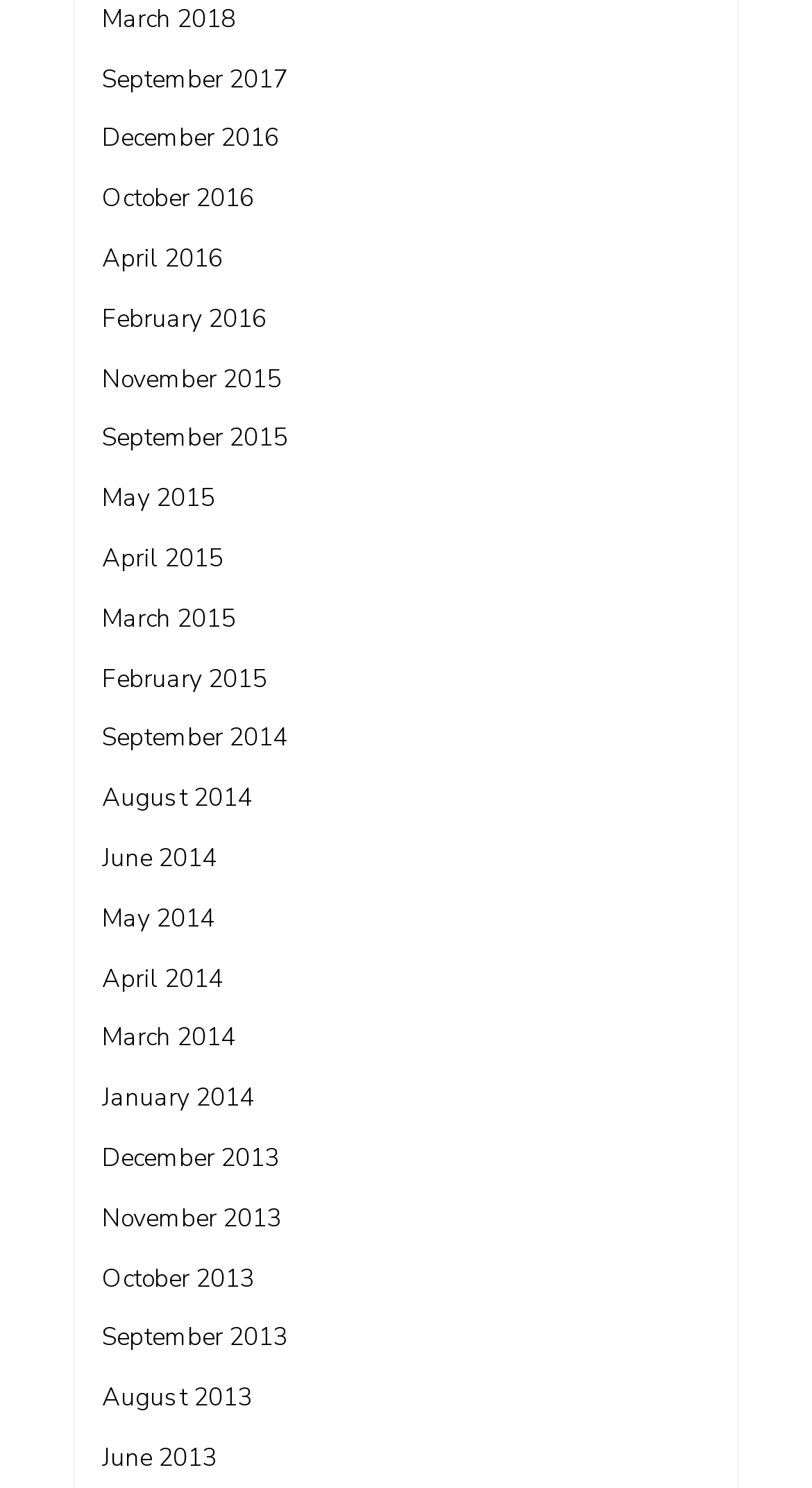What are the links on the webpage?
Please provide a detailed answer to the question.

The webpage contains a list of links with dates ranging from March 2018 to June 2013, which suggests that they are archive links, possibly leading to past articles or news.